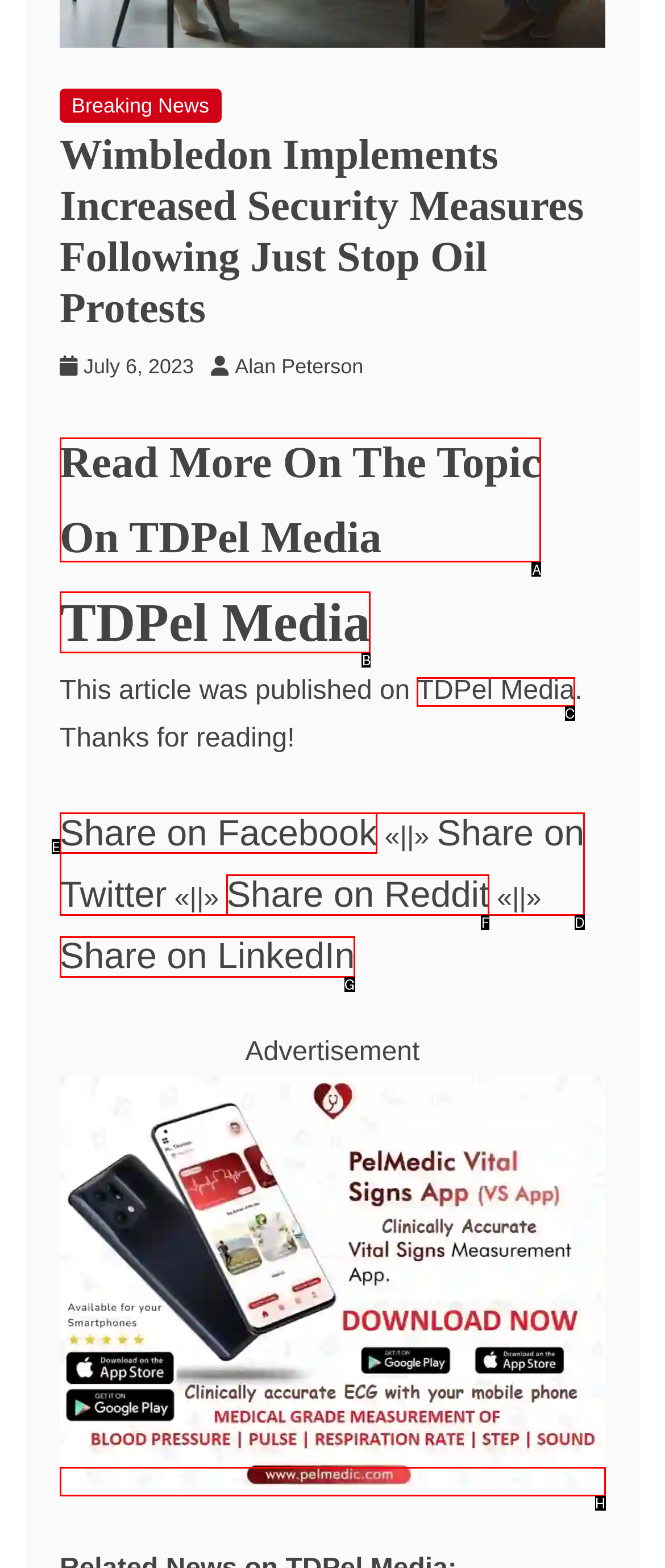Choose the HTML element that best fits the given description: TDPel Media. Answer by stating the letter of the option.

C